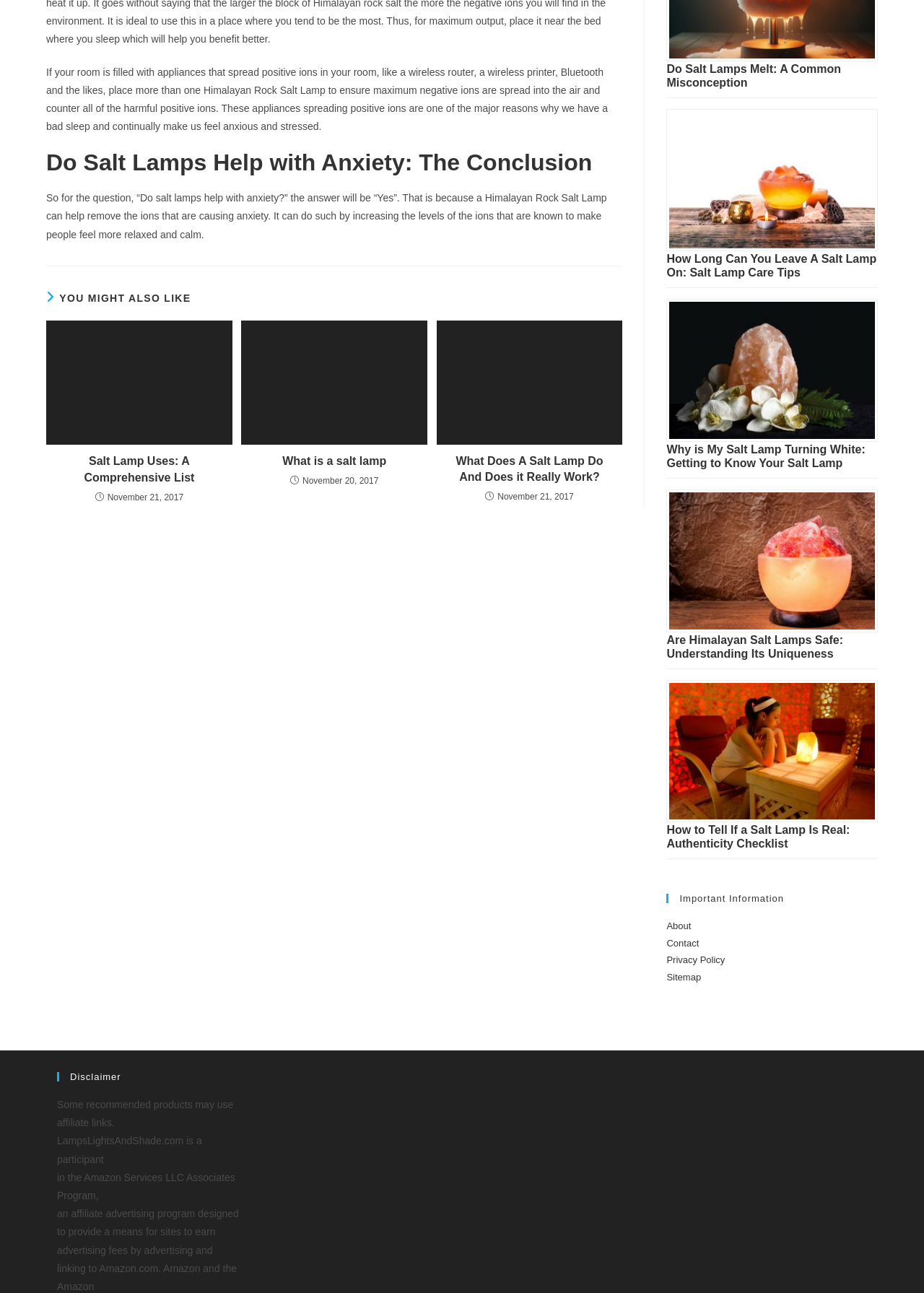What is the purpose of placing multiple Himalayan Rock Salt Lamps?
Can you give a detailed and elaborate answer to the question?

The webpage suggests placing multiple Himalayan Rock Salt Lamps to ensure maximum negative ions are spread into the air and counter all of the harmful positive ions from appliances like wireless routers and printers.